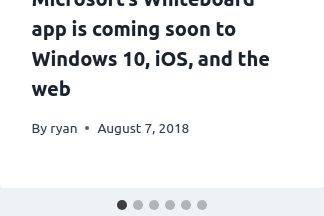When was the article published?
Answer the question with a single word or phrase derived from the image.

August 7, 2018